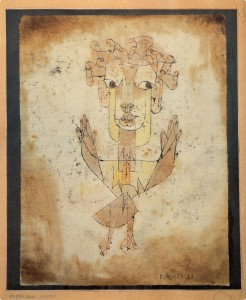Refer to the image and provide an in-depth answer to the question:
Who articulated the sense of horror and reflection in the painting?

The caption states that the philosopher Walter Benjamin articulated the sense of horror and reflection on the catastrophic progression of human history, which is embodied in Paul Klee's painting 'Angelus Novus'.